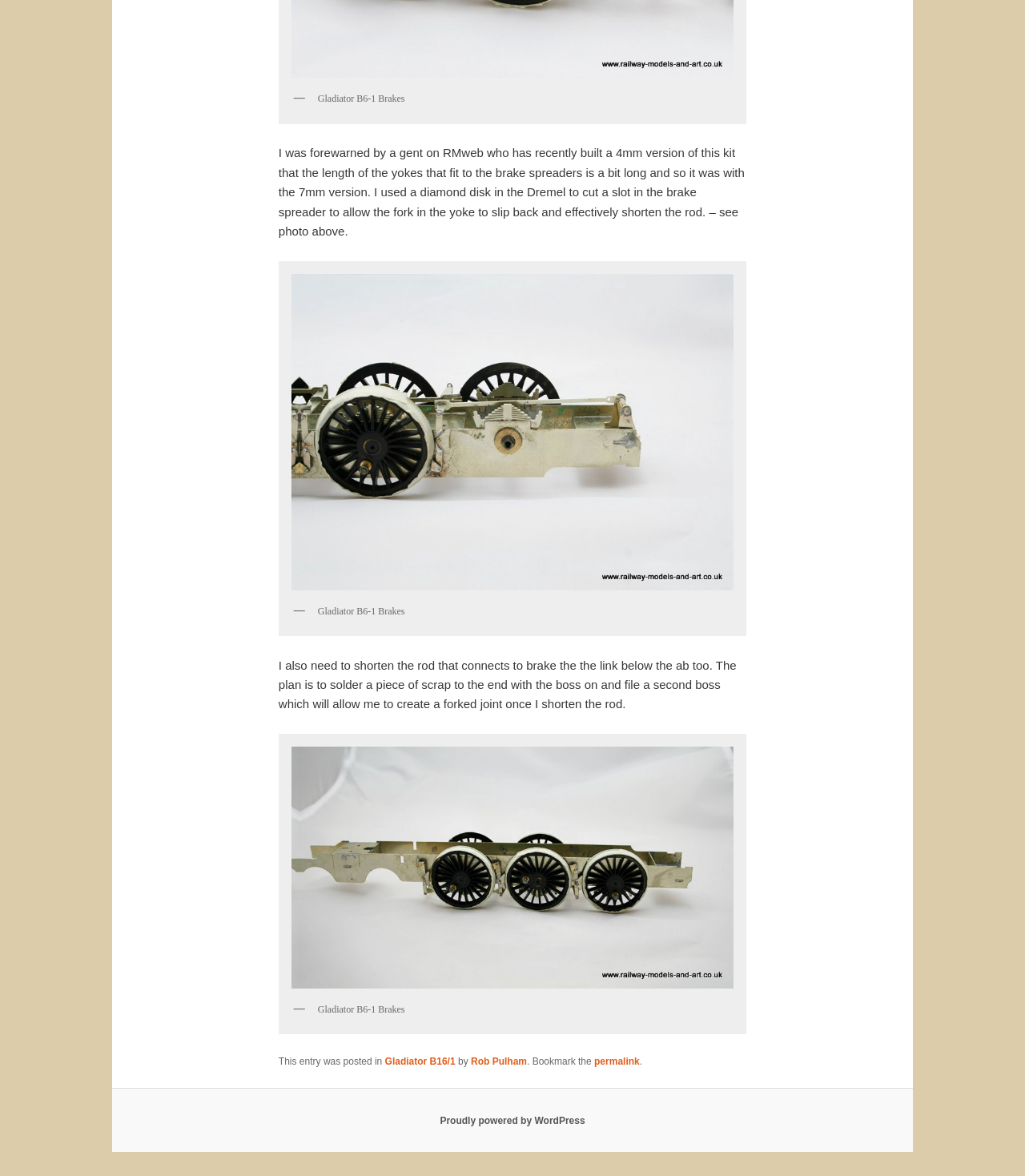Give a one-word or short phrase answer to this question: 
What is the category of the article?

Gladiator B16/1